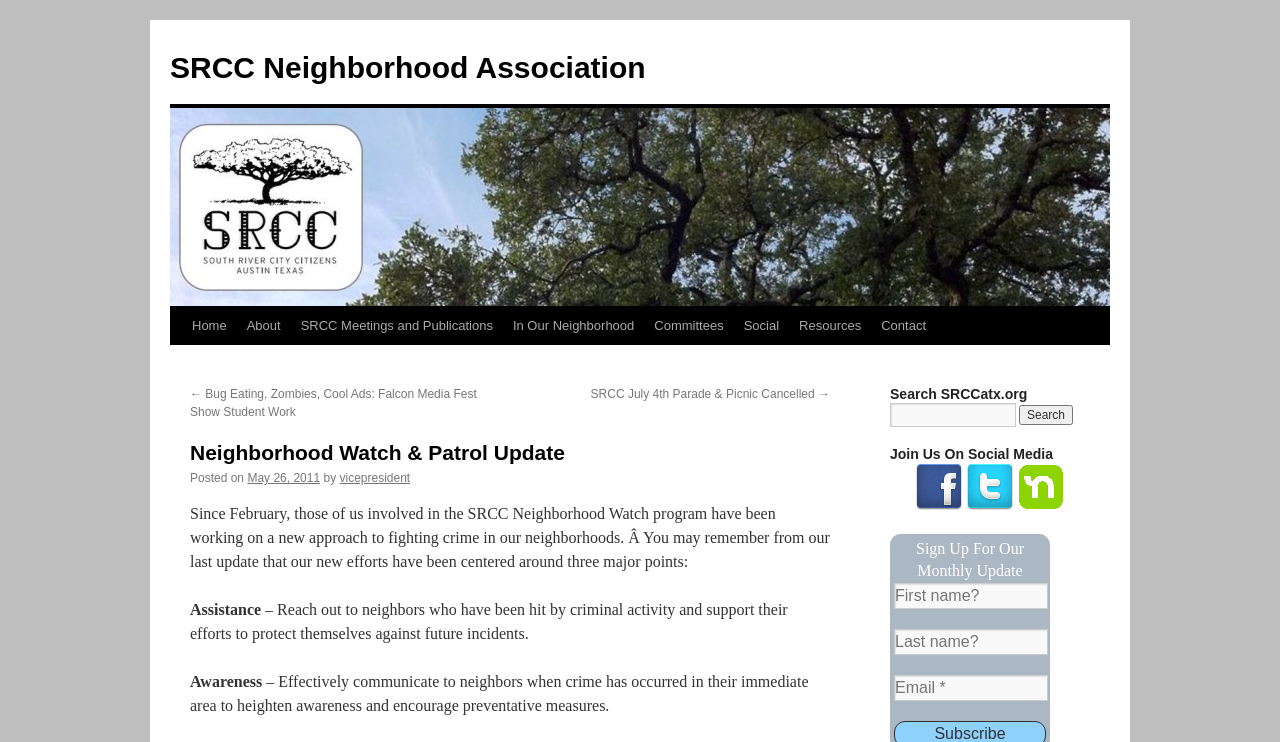What is the date of the Neighborhood Watch & Patrol Update?
Refer to the image and answer the question using a single word or phrase.

May 26, 2011